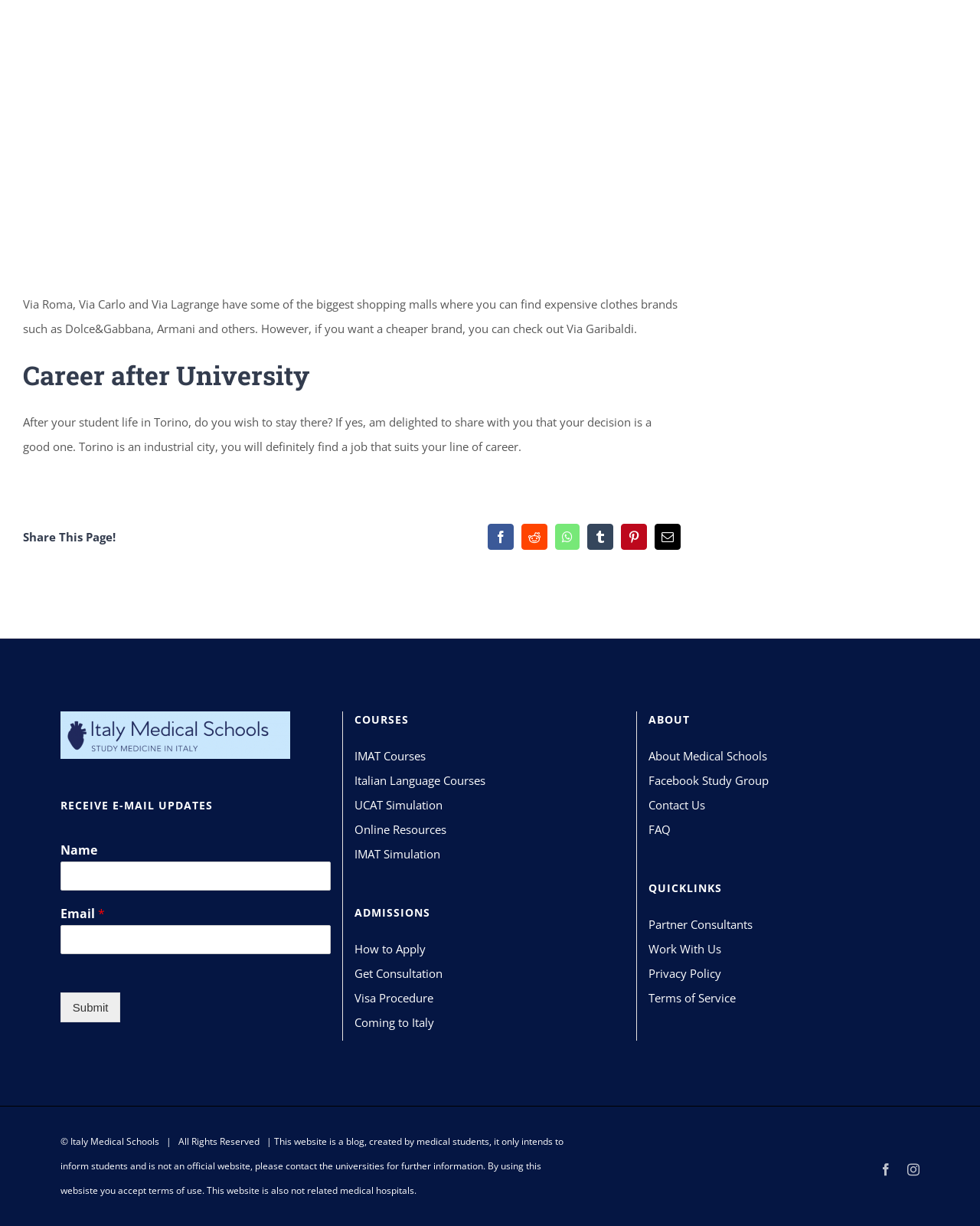How many social media platforms are available for sharing?
Using the information from the image, answer the question thoroughly.

The webpage provides options to share the content on various social media platforms. These platforms are Facebook, Reddit, WhatsApp, Tumblr, and Pinterest. Therefore, there are 5 social media platforms available for sharing.